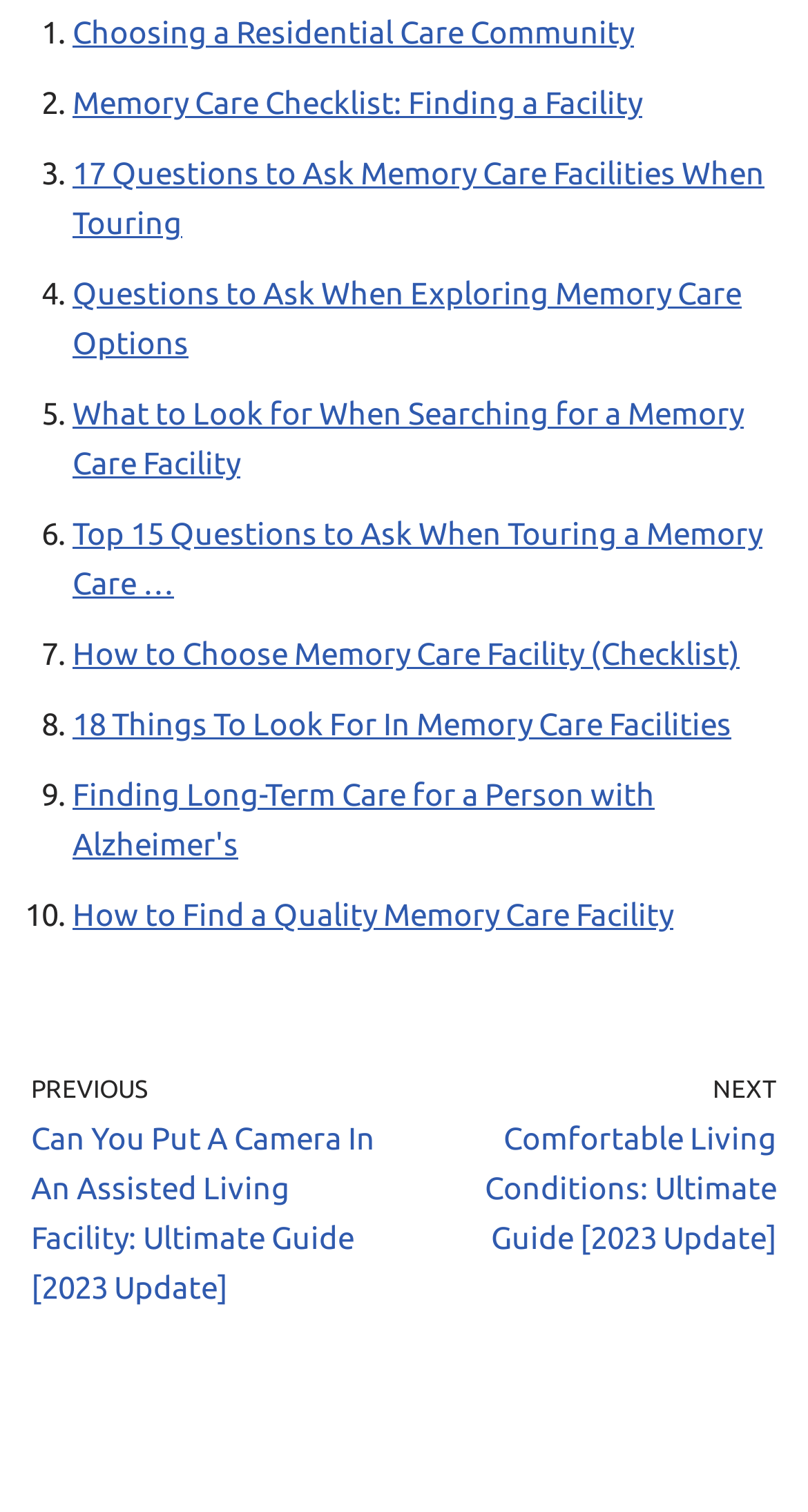Please identify the bounding box coordinates of the clickable element to fulfill the following instruction: "Go to 'Memory Care Checklist: Finding a Facility'". The coordinates should be four float numbers between 0 and 1, i.e., [left, top, right, bottom].

[0.09, 0.056, 0.795, 0.079]